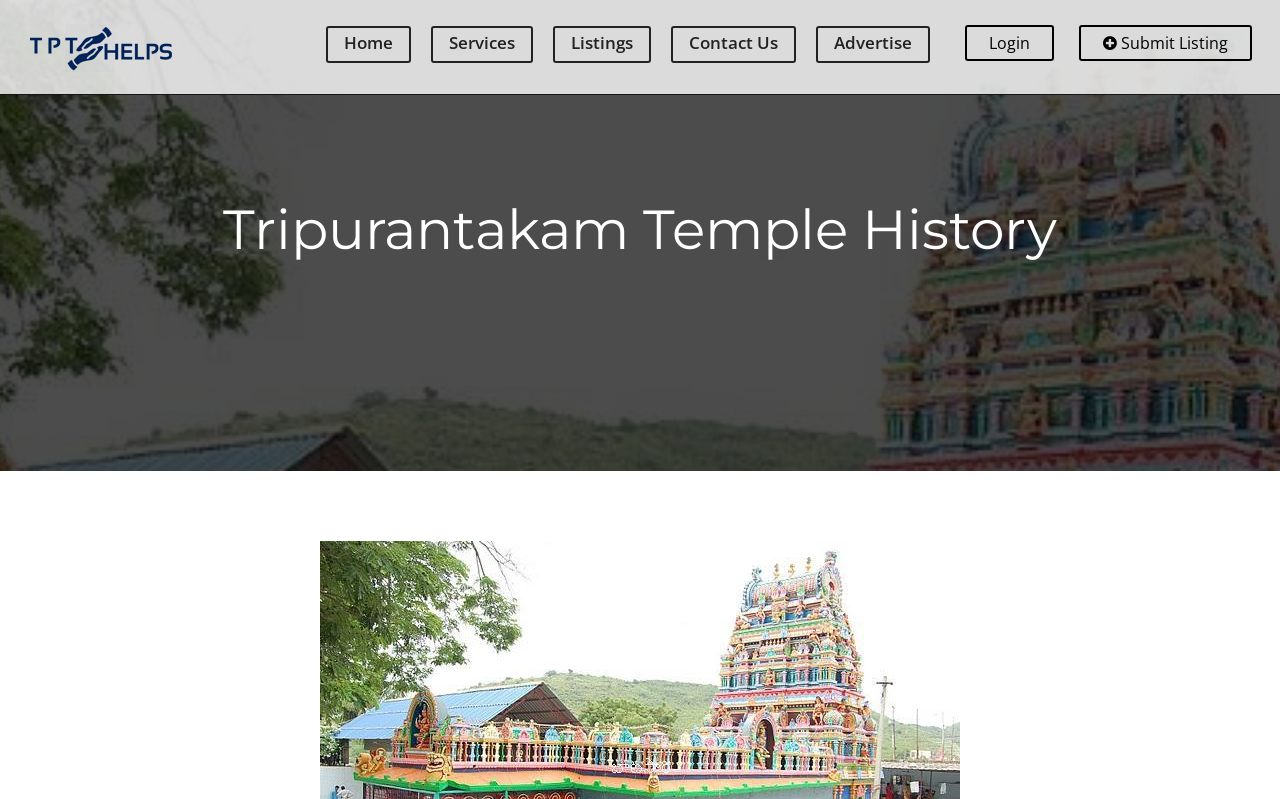Find the bounding box coordinates for the HTML element described as: "Advertise". The coordinates should consist of four float values between 0 and 1, i.e., [left, top, right, bottom].

[0.638, 0.033, 0.727, 0.079]